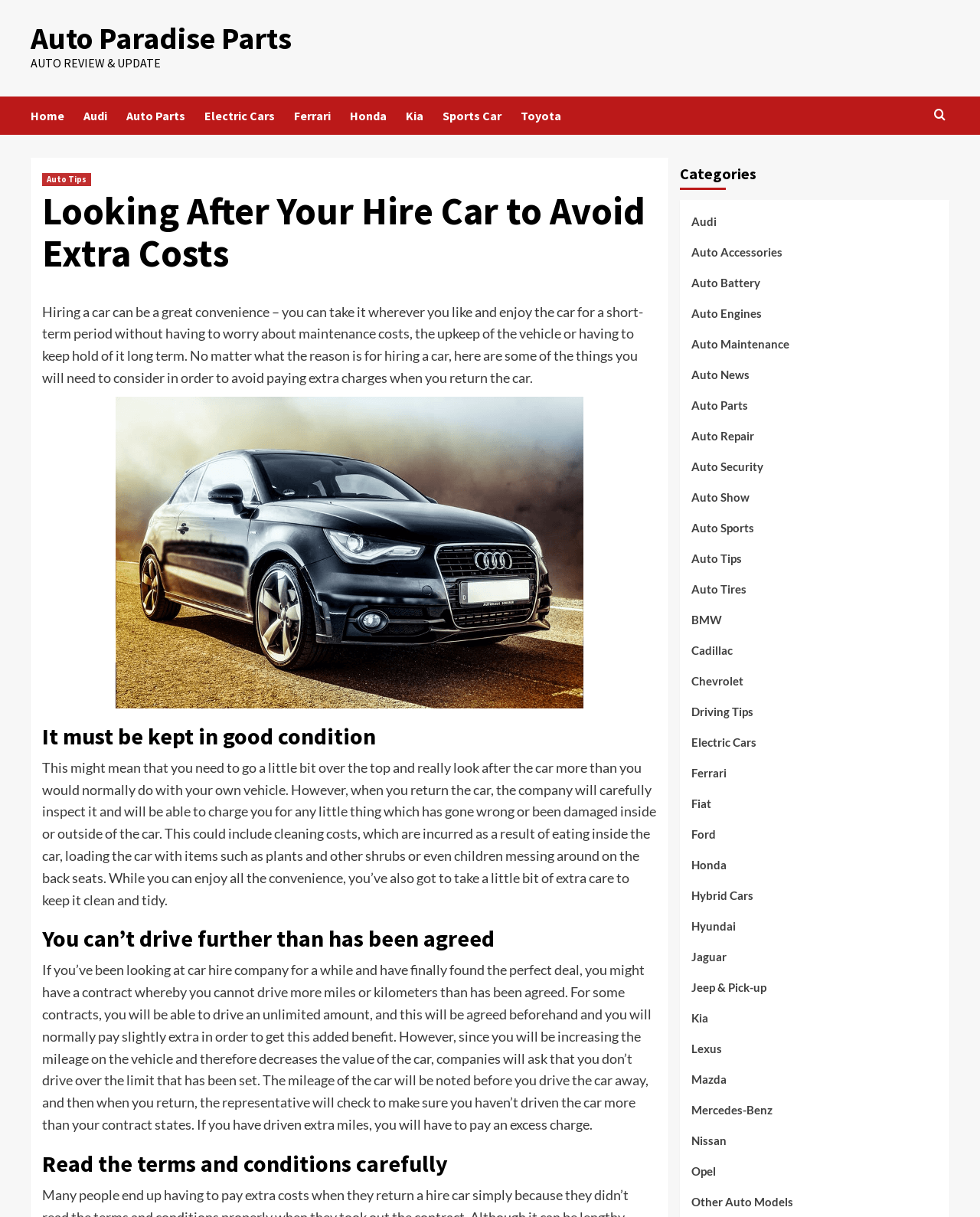Find the bounding box coordinates for the UI element whose description is: "Kia". The coordinates should be four float numbers between 0 and 1, in the format [left, top, right, bottom].

[0.705, 0.829, 0.722, 0.853]